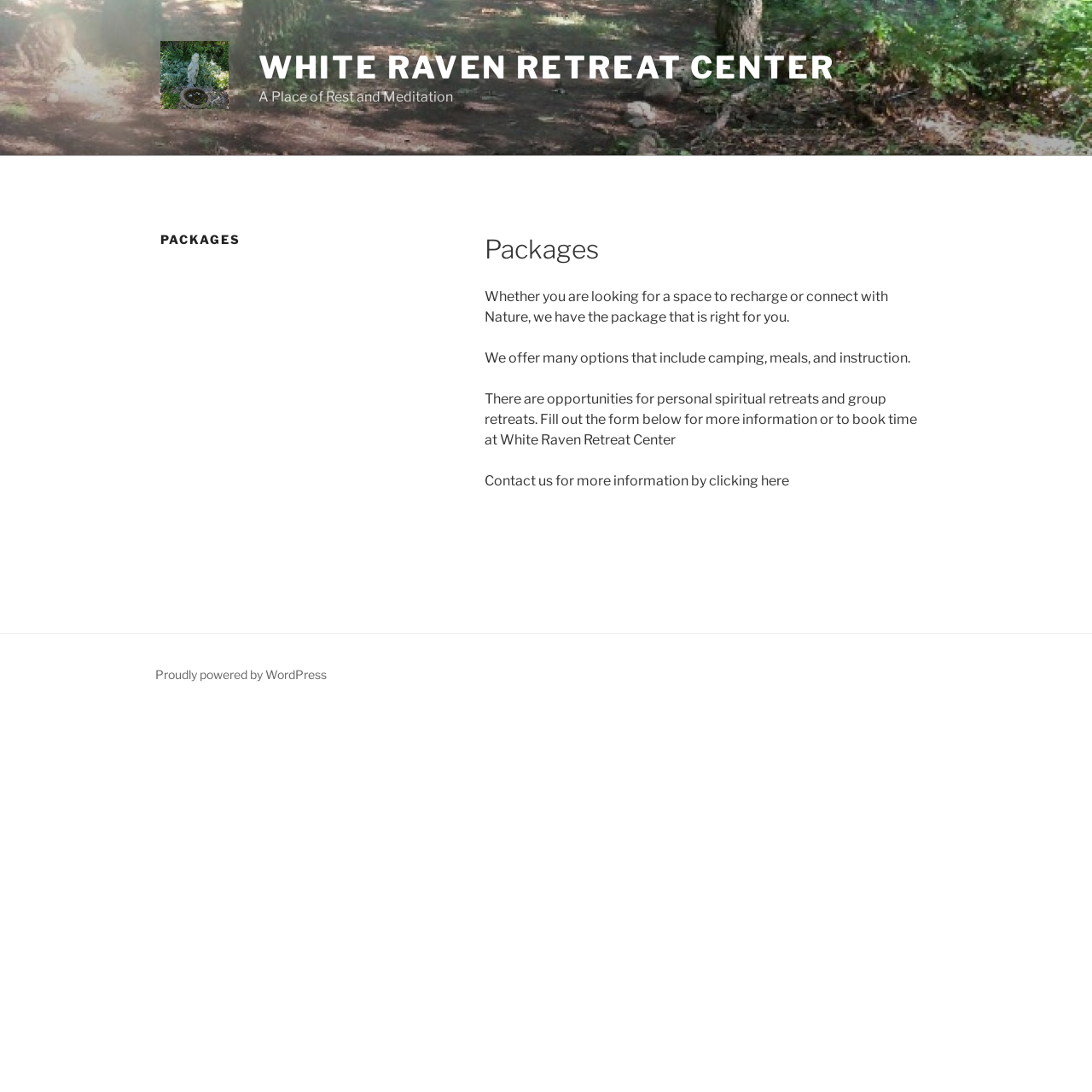What platform is the website built on?
Please provide a comprehensive and detailed answer to the question.

The platform used to build the website can be found in the link element at the bottom of the webpage, which contains the text 'Proudly powered by WordPress'.